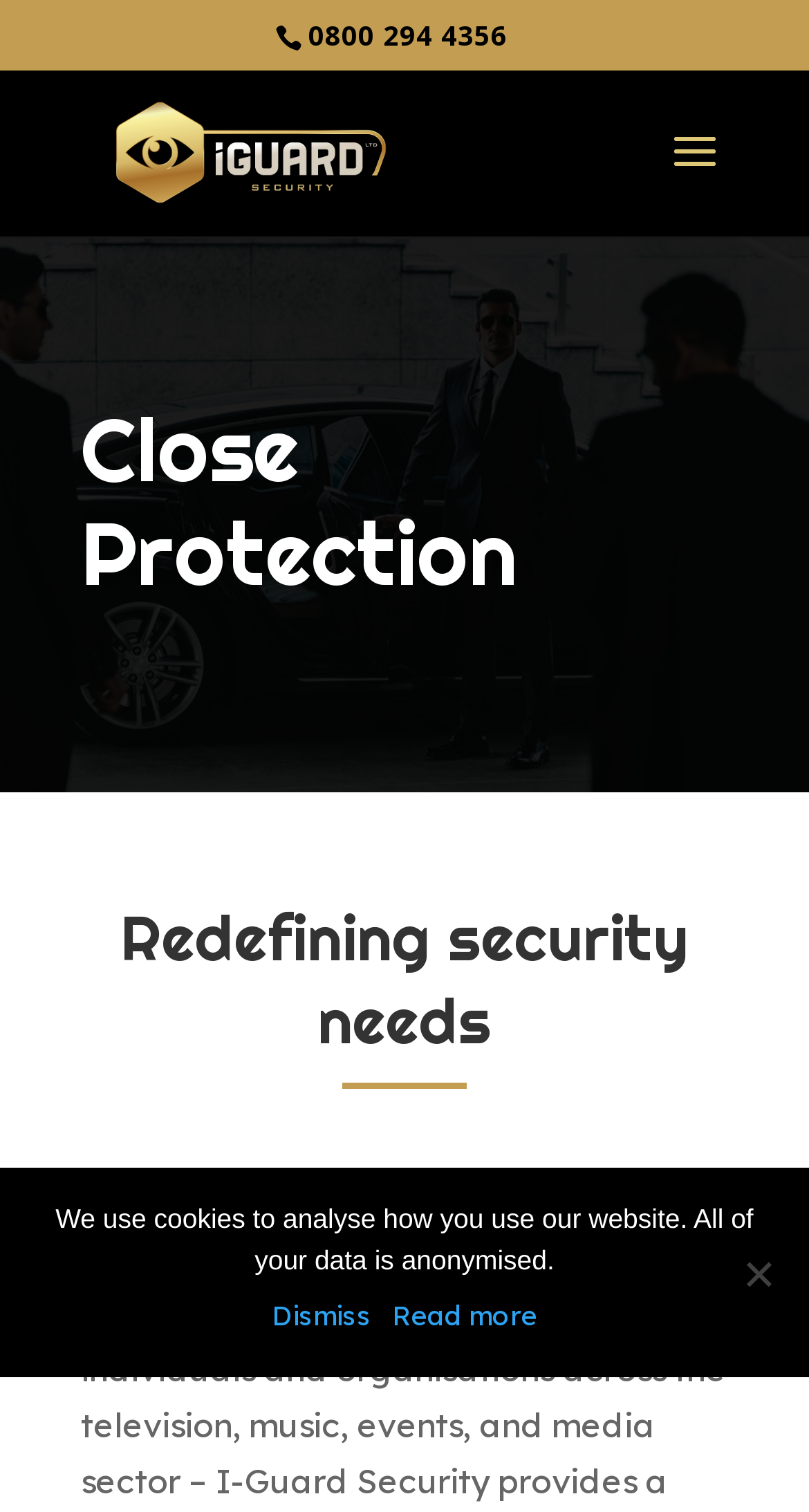Describe the webpage in detail, including text, images, and layout.

The webpage is about Close Protection services, specifically catering to the TV, music, events, and media industries. At the top-right corner, there is a phone number "0800 294 4356" displayed prominently. Below it, on the left side, is a link to "i-Guard Security" accompanied by an image with the same name. 

The main content of the webpage is divided into two sections. The first section has a heading "Close Protection" and is located at the top-left area of the page. The second section has a heading "Redefining security needs" and is positioned below the first section, spanning across the entire width of the page.

At the bottom of the page, there is a non-modal dialog box displaying a "Cookie Notice". This notice informs users that the website uses cookies to analyze their usage, and all data is anonymized. There are two links within the dialog box: "Dismiss" and "Read more". Additionally, there is a "No" button located at the bottom-right corner of the dialog box.